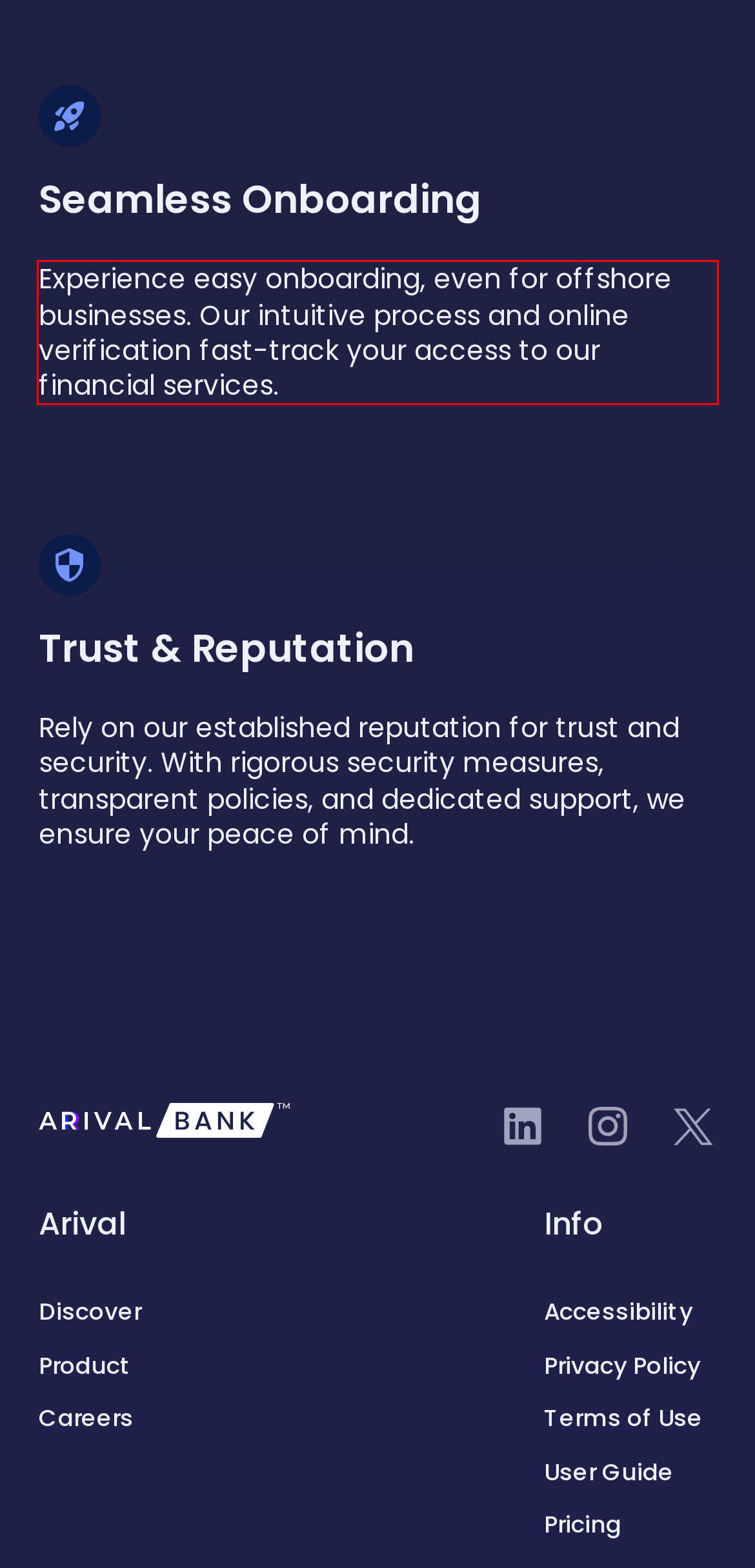You have a screenshot with a red rectangle around a UI element. Recognize and extract the text within this red bounding box using OCR.

Experience easy onboarding, even for offshore businesses. Our intuitive process and online verification fast-track your access to our financial services.